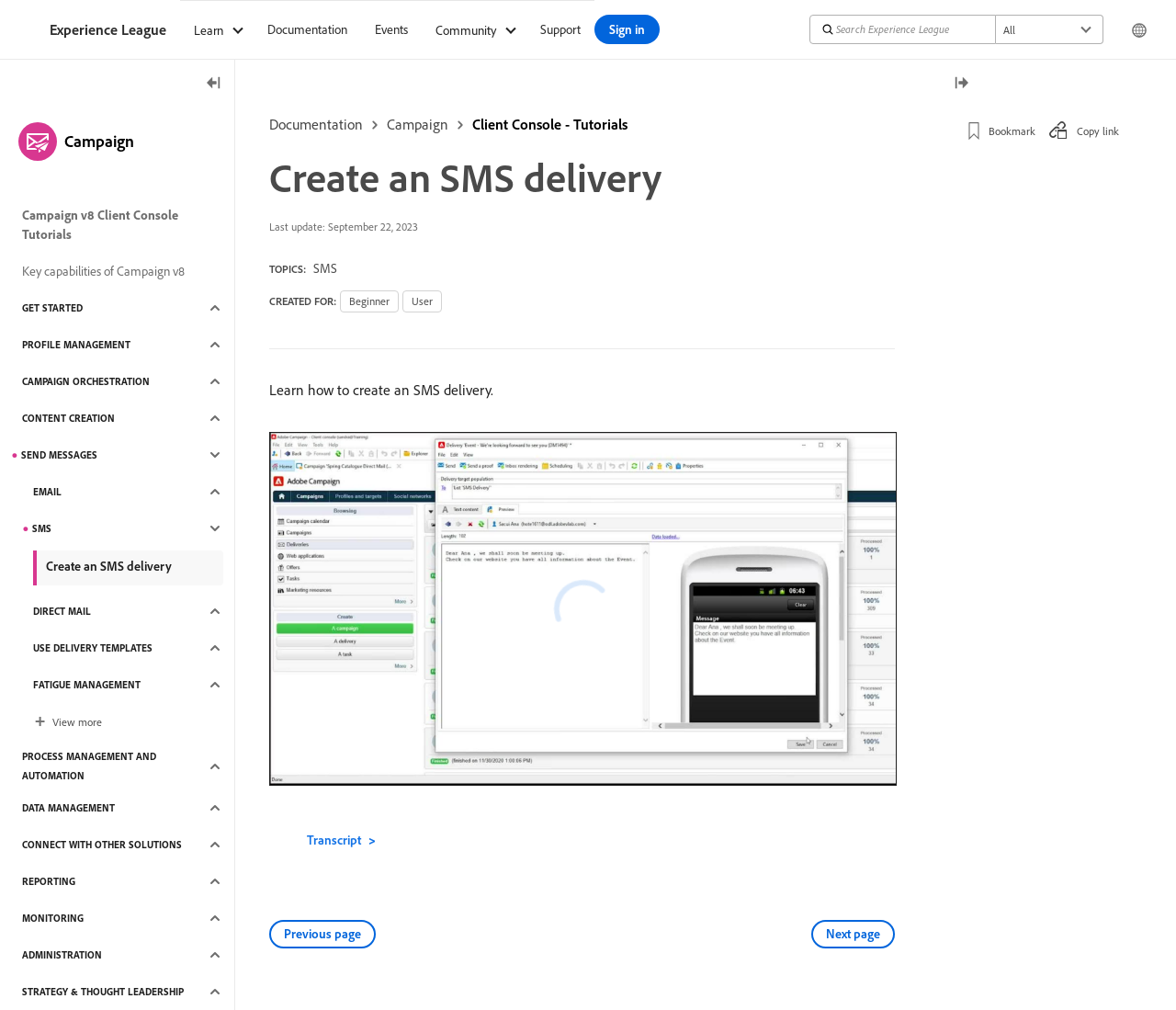Pinpoint the bounding box coordinates of the element that must be clicked to accomplish the following instruction: "Sign in". The coordinates should be in the format of four float numbers between 0 and 1, i.e., [left, top, right, bottom].

[0.505, 0.015, 0.561, 0.044]